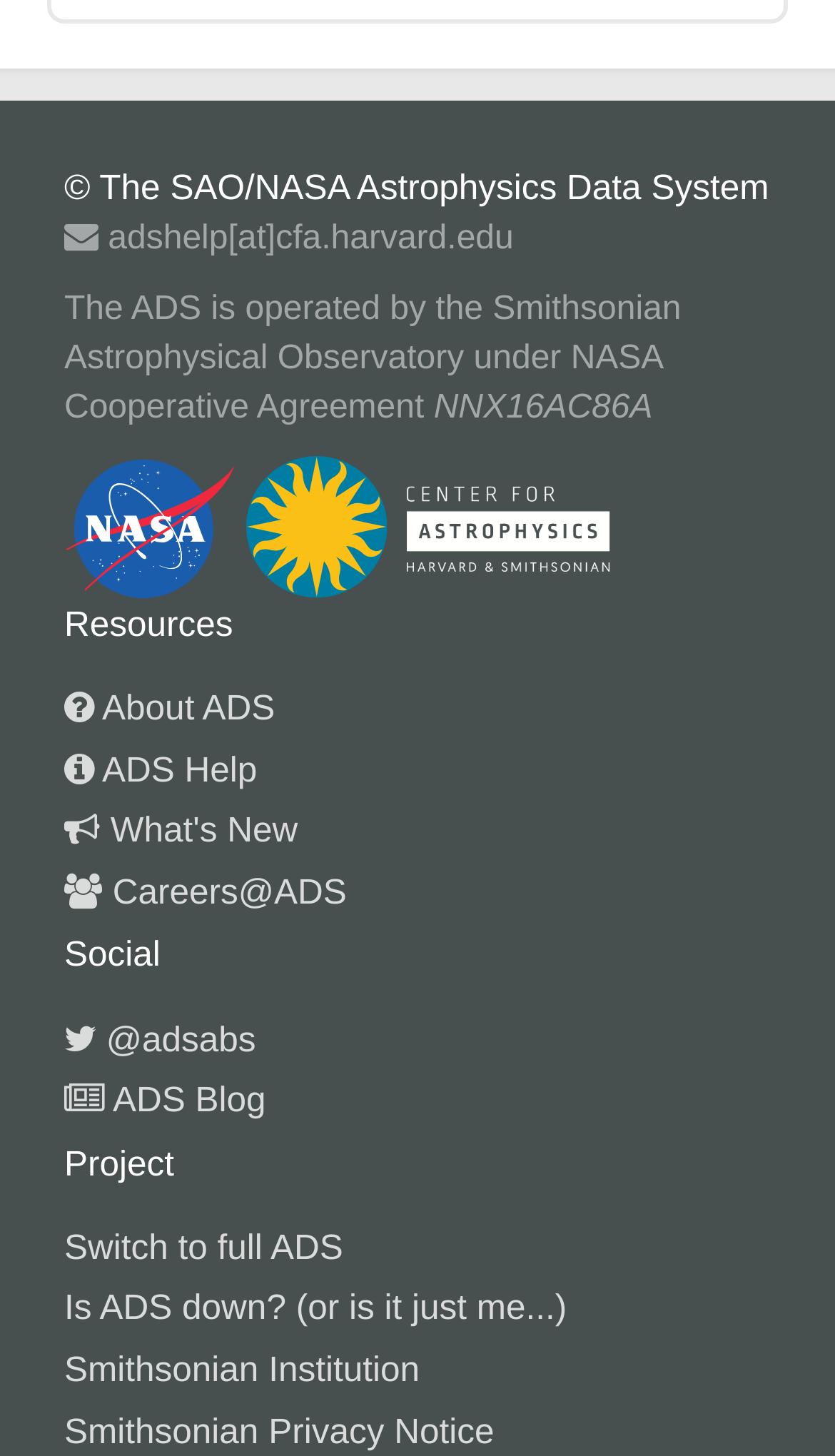What is the copyright information of the webpage?
Based on the visual information, provide a detailed and comprehensive answer.

The copyright information is located at the top of the webpage, indicated by the StaticText element 'The SAO/NASA Astrophysics Data System' with bounding box coordinates [0.077, 0.116, 0.921, 0.143].